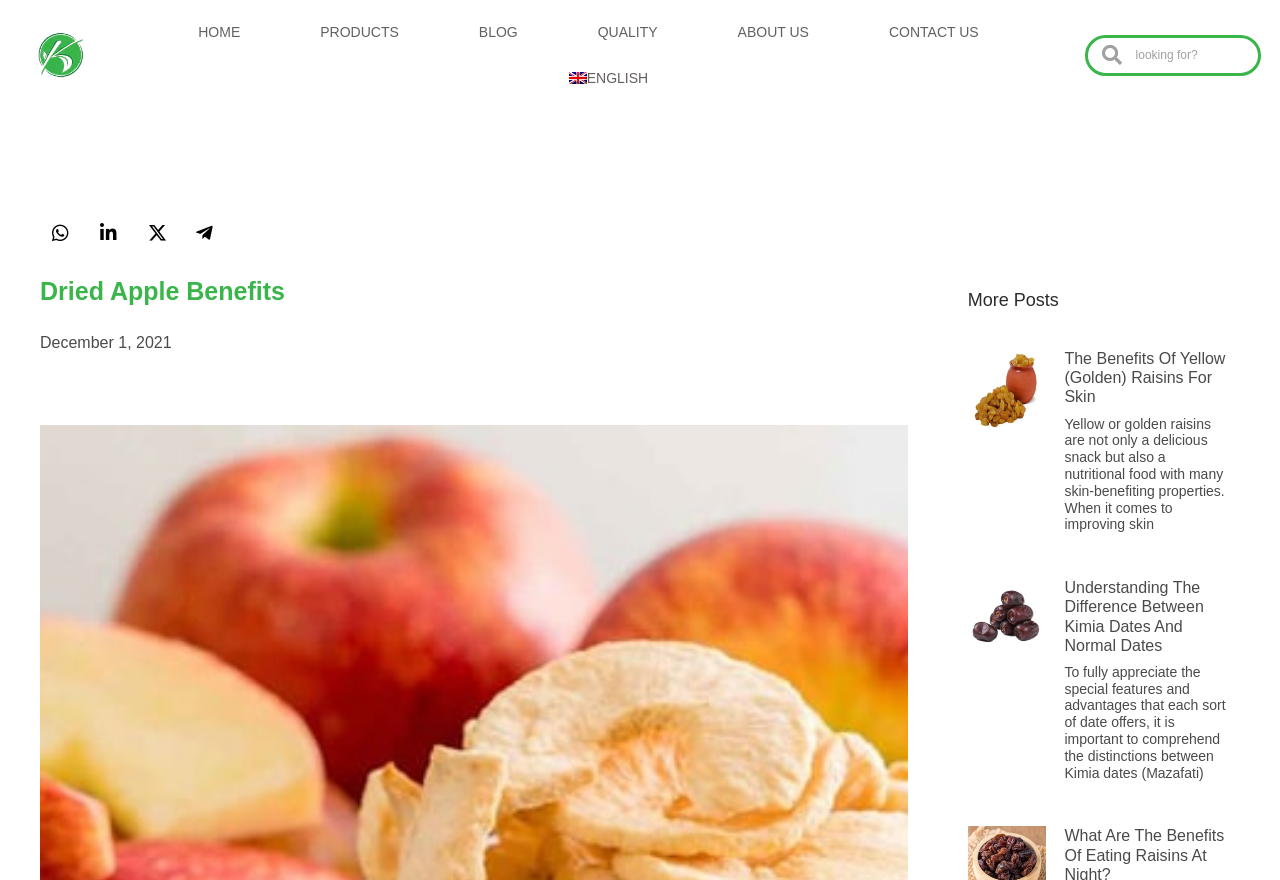What is the purpose of the search box?
Using the information from the image, answer the question thoroughly.

I found a search box with a placeholder text 'Search' and a bounding box indicating it is located in the top right section of the page. I determined that the purpose of the search box is to allow users to search for content on the website.